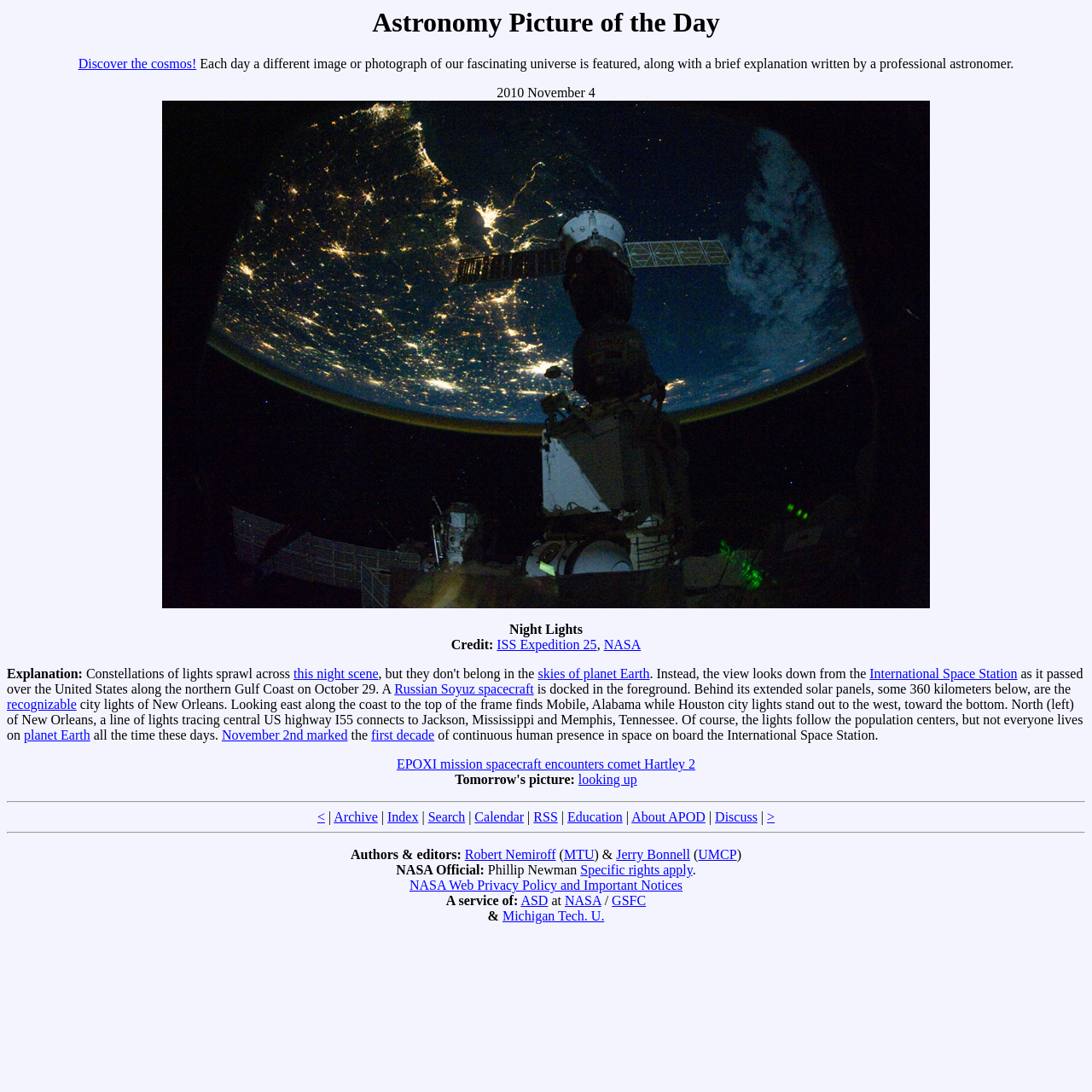Who is the author of the article?
Please give a detailed and elaborate explanation in response to the question.

The authors of the article can be found in the StaticText elements with the text 'Authors & editors:' and the links 'Robert Nemiroff' and 'Jerry Bonnell' at coordinates [0.321, 0.776, 0.426, 0.789] and [0.564, 0.776, 0.632, 0.789] respectively.